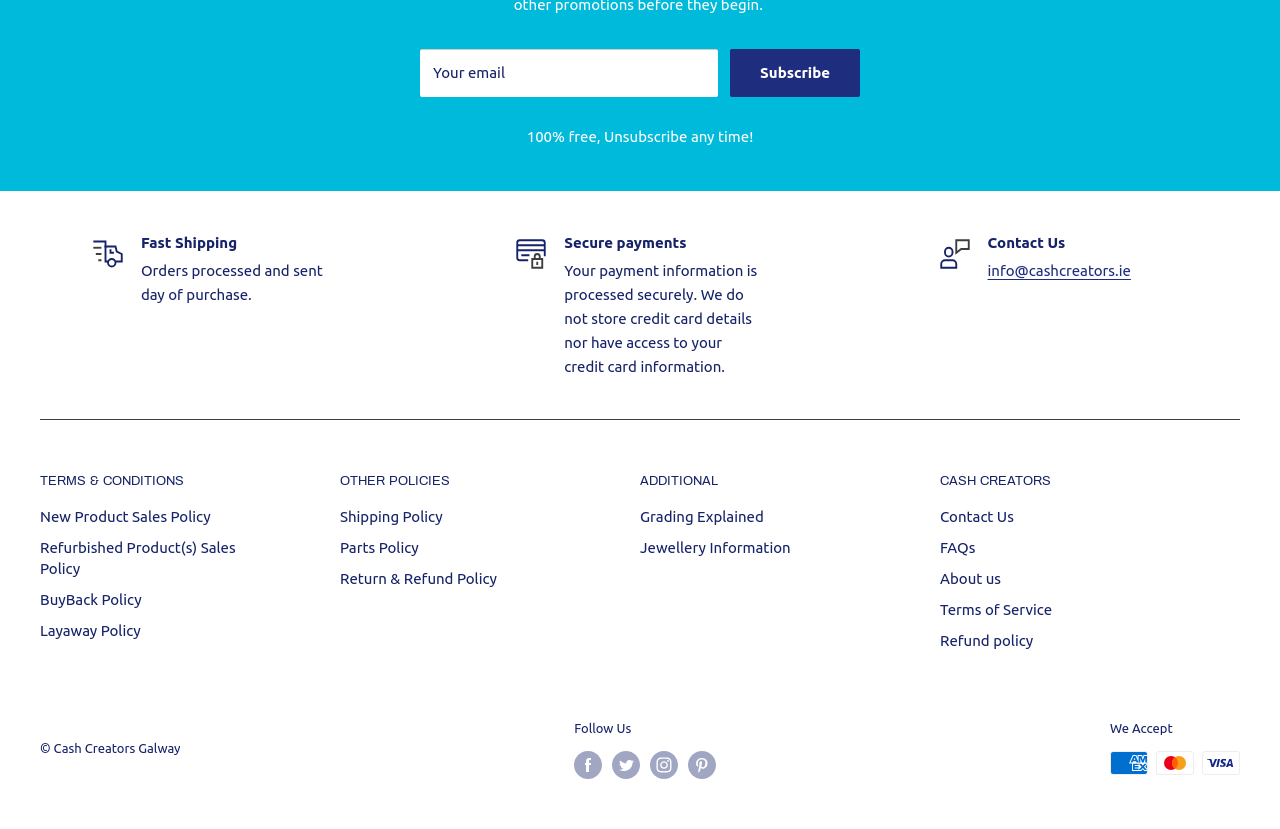Please provide the bounding box coordinates for the UI element as described: "FAQs". The coordinates must be four floats between 0 and 1, represented as [left, top, right, bottom].

[0.734, 0.642, 0.914, 0.679]